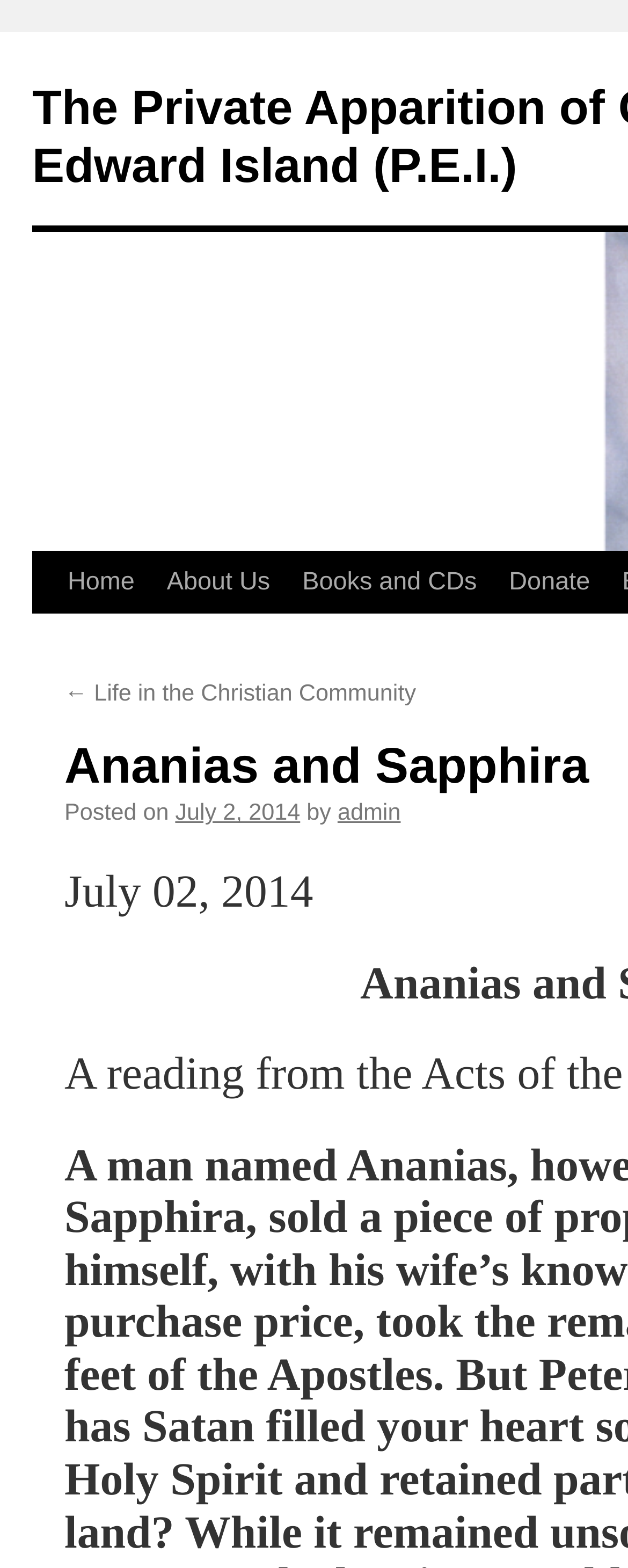Can you look at the image and give a comprehensive answer to the question:
What is the date of the latest article?

I looked for the date mentioned in the article section, which is 'Posted on July 2, 2014'.